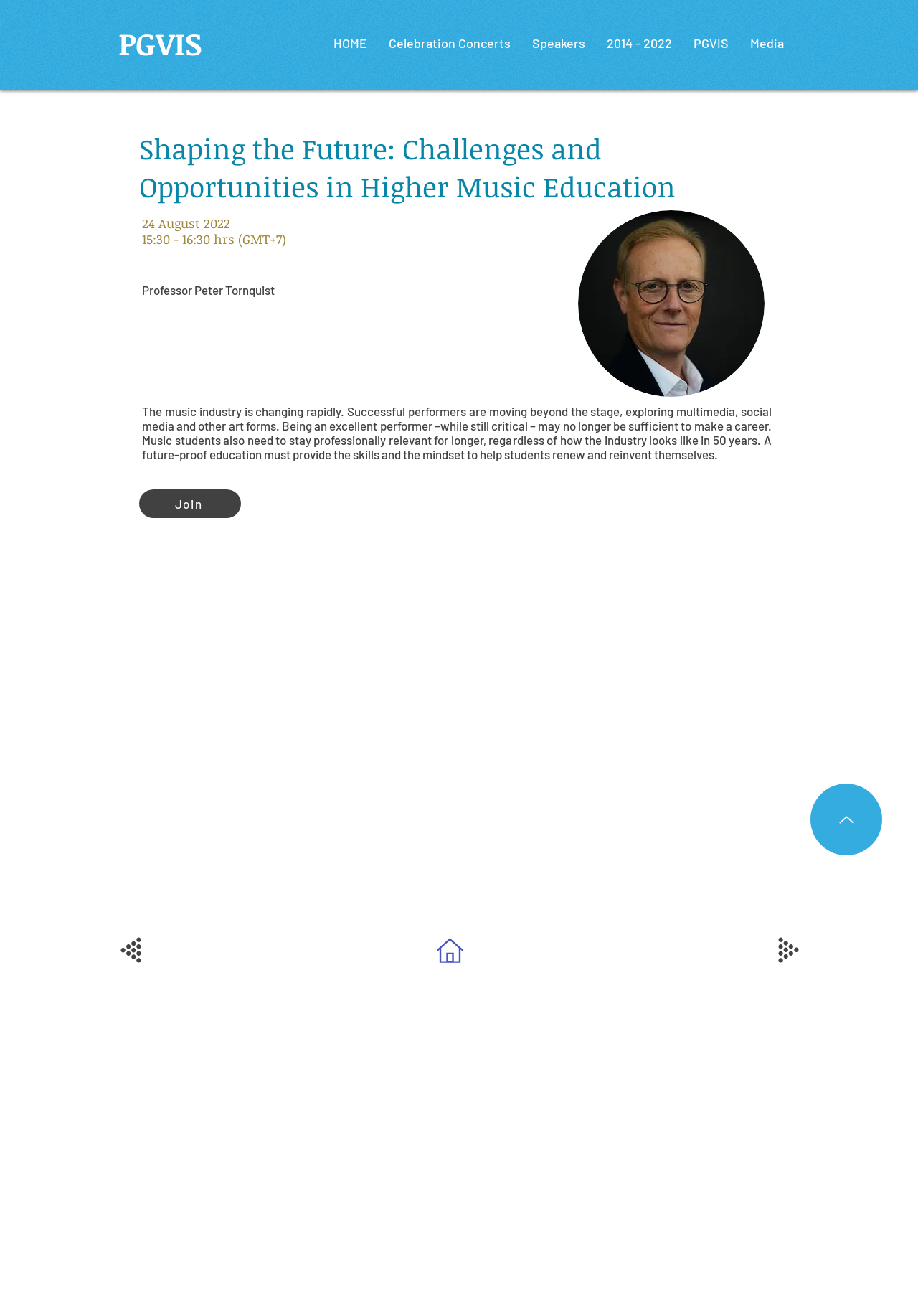Can you find the bounding box coordinates for the element that needs to be clicked to execute this instruction: "View Celebration Concerts"? The coordinates should be given as four float numbers between 0 and 1, i.e., [left, top, right, bottom].

[0.412, 0.016, 0.568, 0.049]